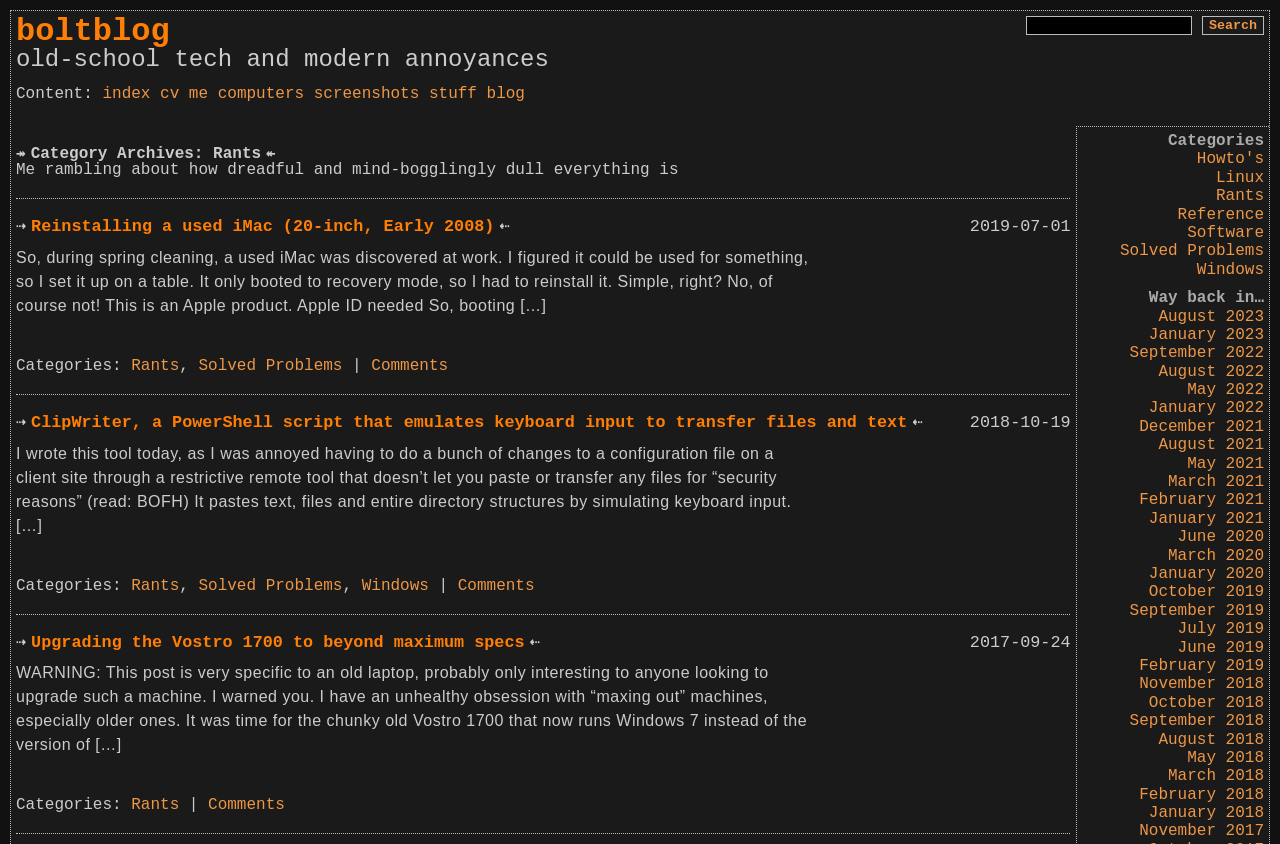Indicate the bounding box coordinates of the element that needs to be clicked to satisfy the following instruction: "Search for something". The coordinates should be four float numbers between 0 and 1, i.e., [left, top, right, bottom].

[0.802, 0.019, 0.932, 0.041]